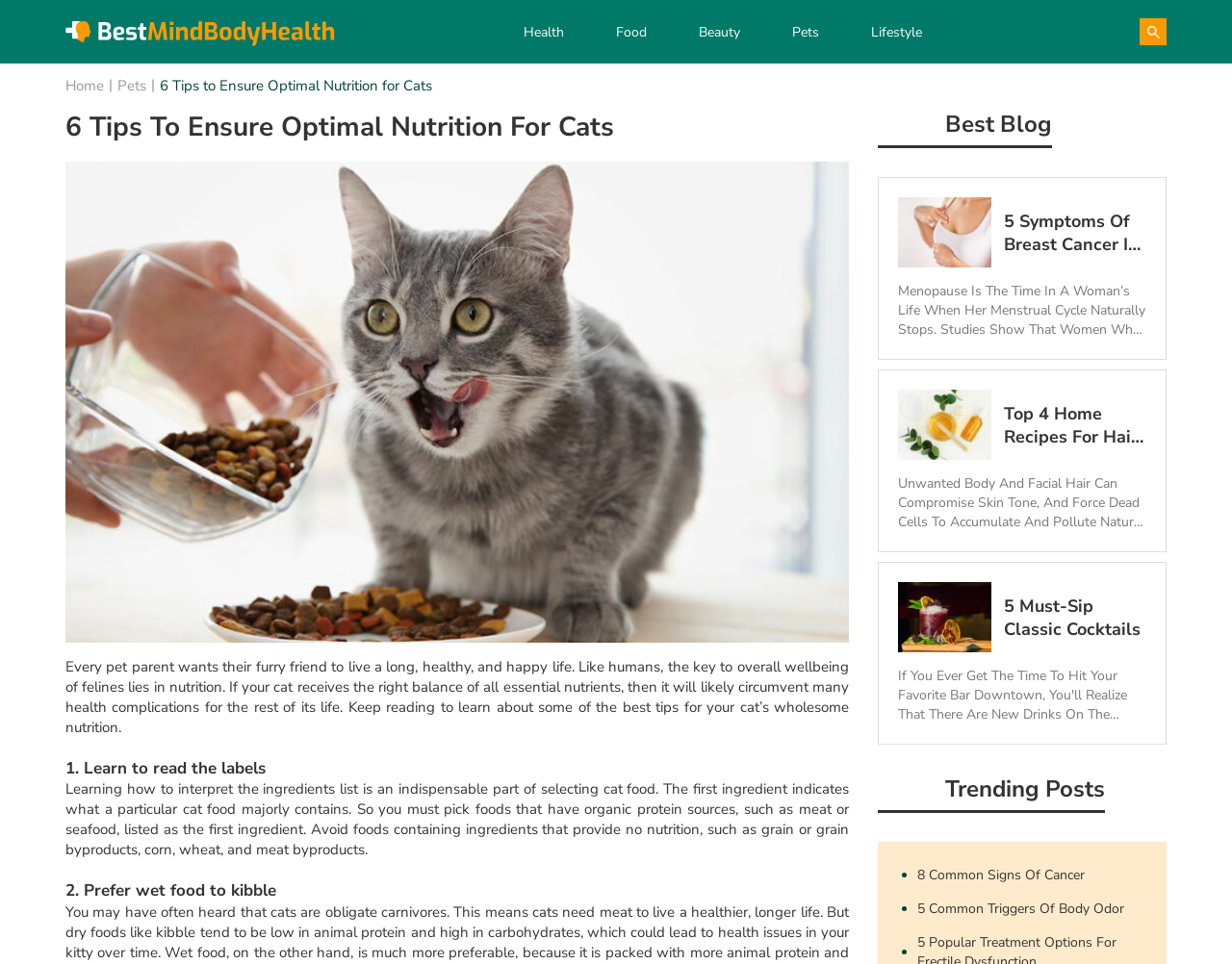Return the bounding box coordinates of the UI element that corresponds to this description: "Pets". The coordinates must be given as four float numbers in the range of 0 and 1, [left, top, right, bottom].

[0.634, 0.017, 0.674, 0.05]